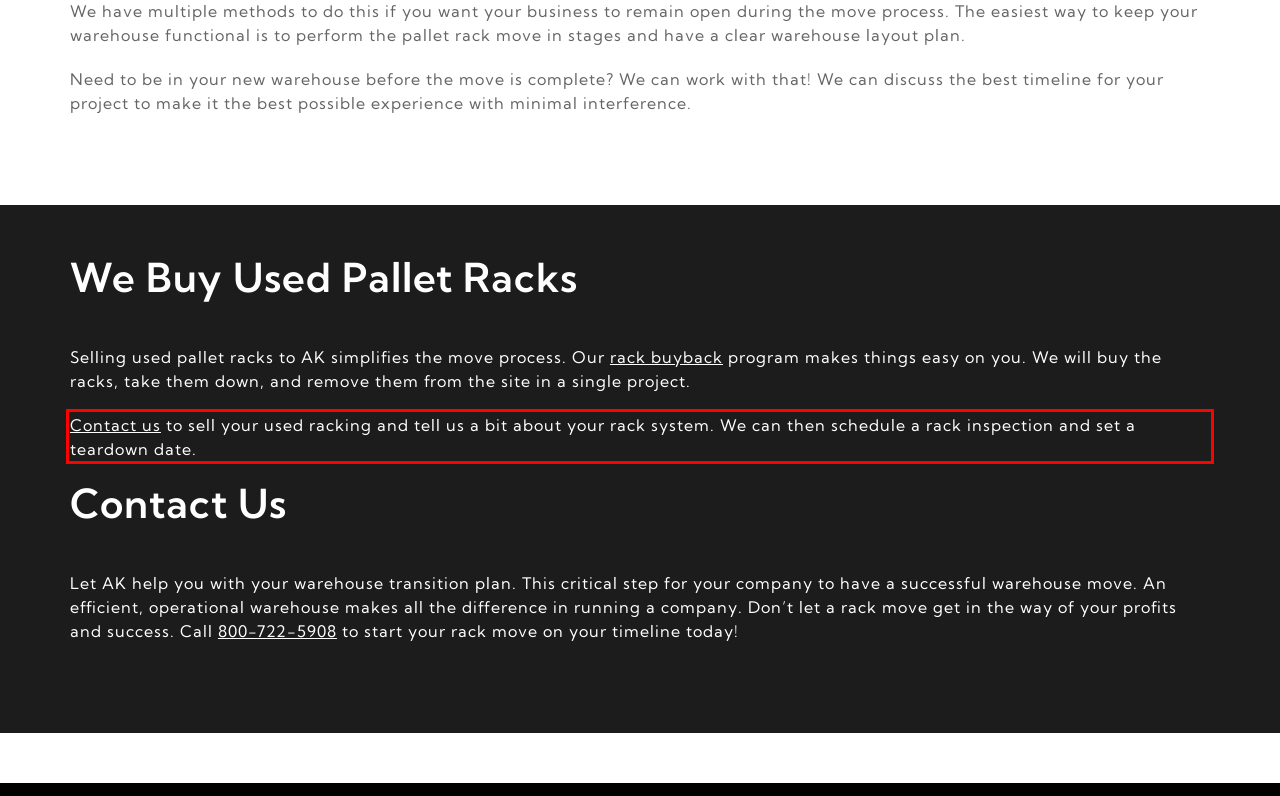Review the webpage screenshot provided, and perform OCR to extract the text from the red bounding box.

Contact us to sell your used racking and tell us a bit about your rack system. We can then schedule a rack inspection and set a teardown date.